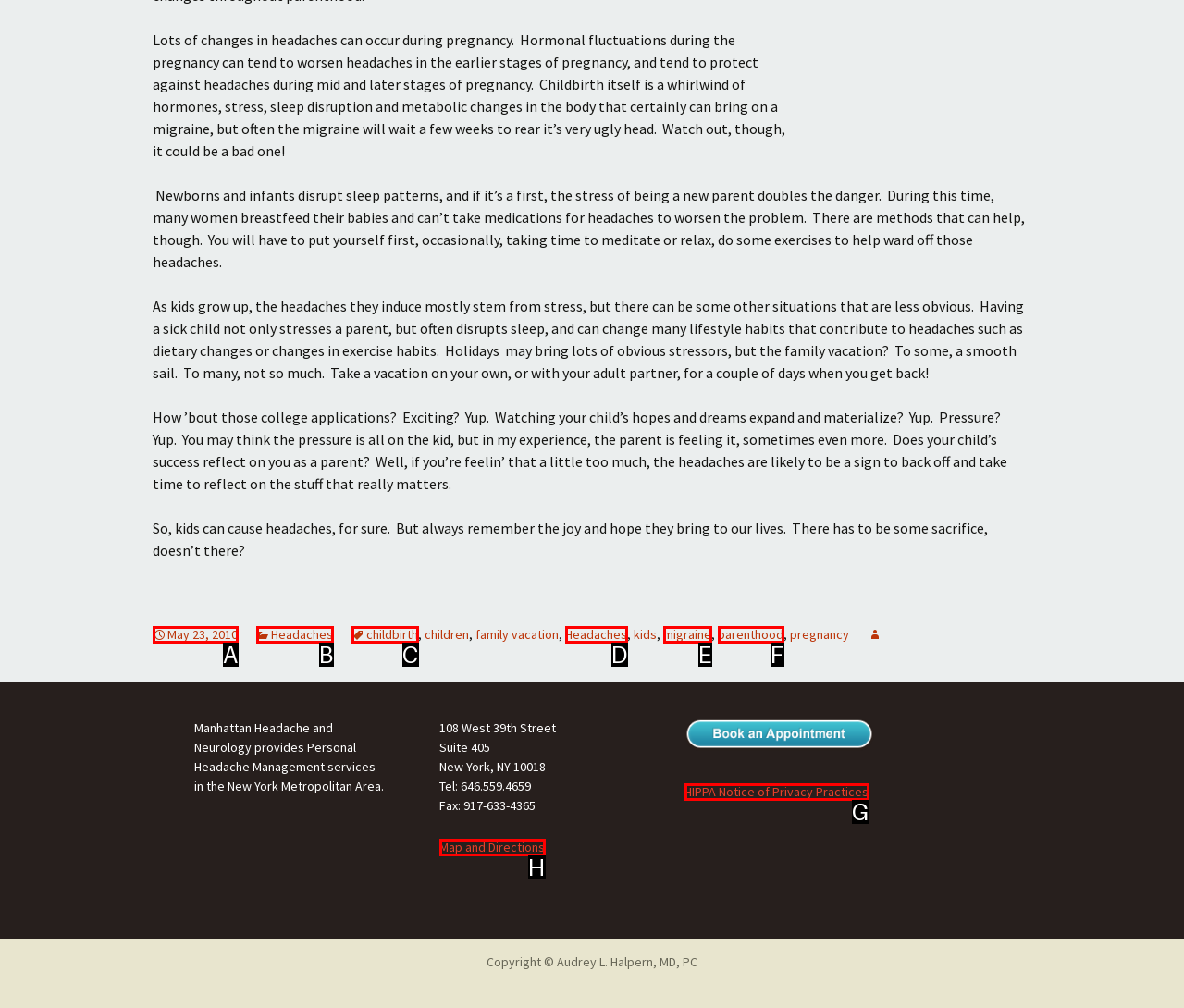Determine the option that best fits the description: HIPPA Notice of Privacy Practices
Reply with the letter of the correct option directly.

G